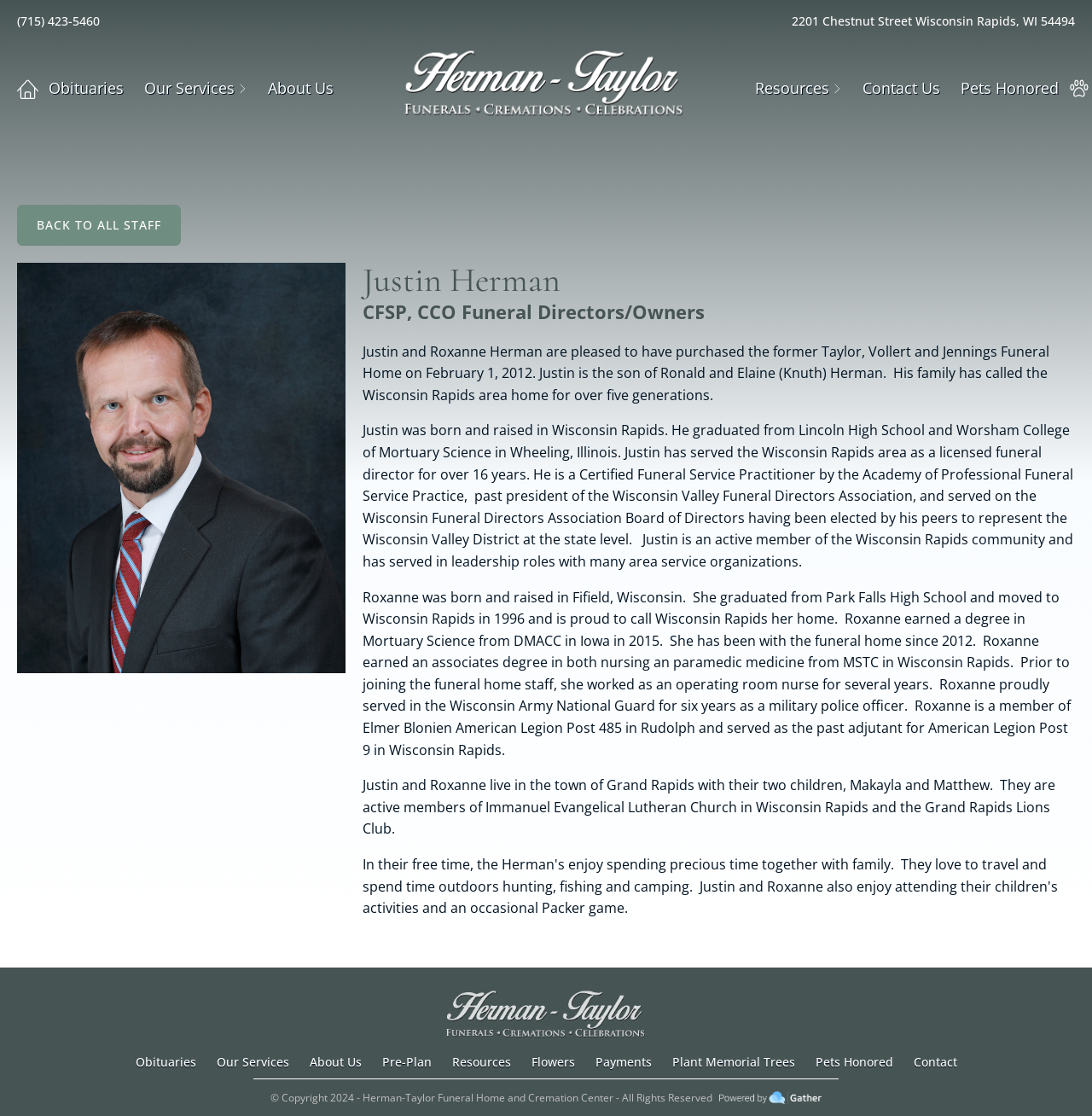Please identify the bounding box coordinates of the region to click in order to complete the task: "Contact the funeral home". The coordinates must be four float numbers between 0 and 1, specified as [left, top, right, bottom].

[0.781, 0.062, 0.871, 0.096]